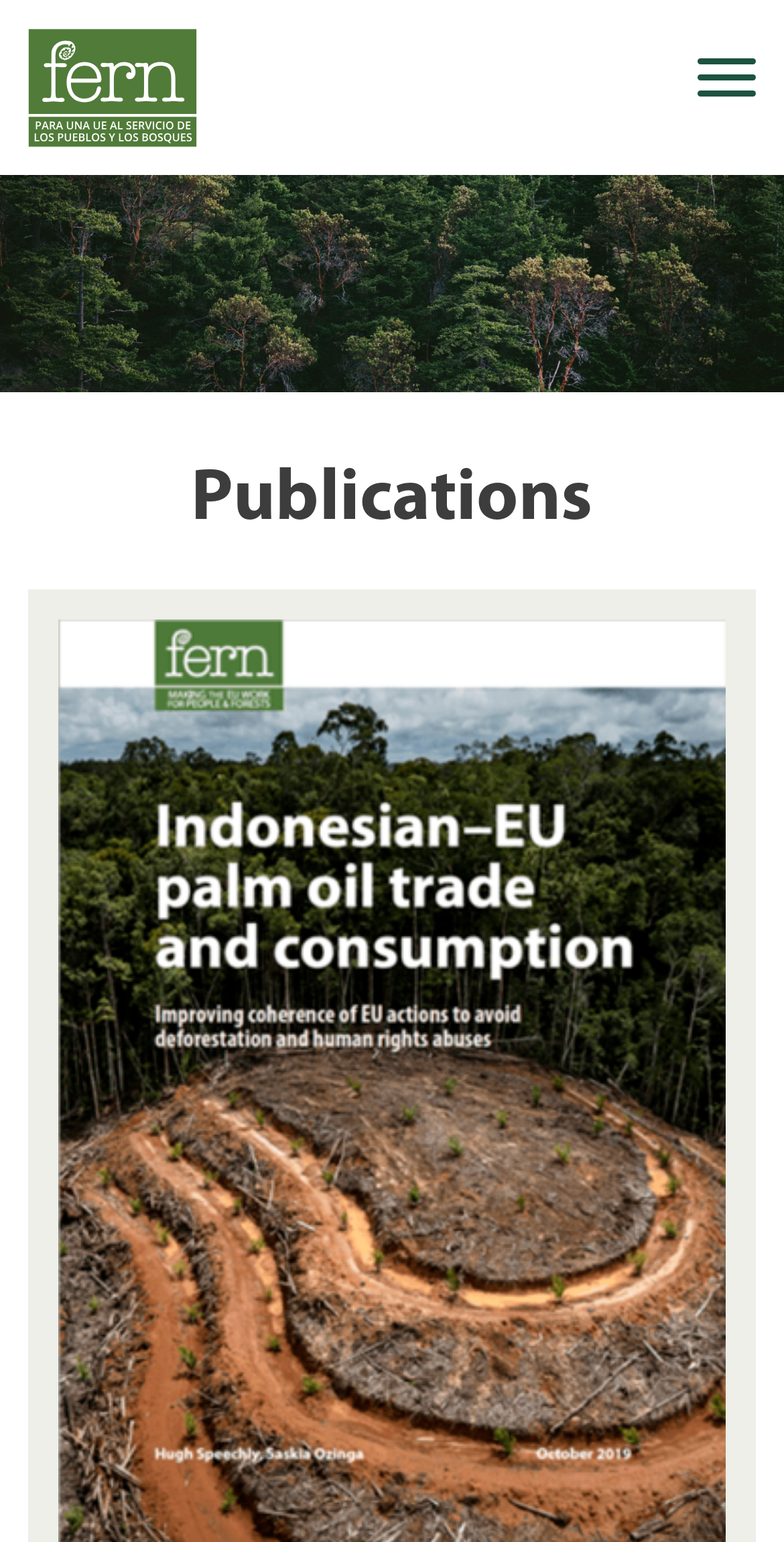Illustrate the webpage thoroughly, mentioning all important details.

The webpage is titled "Publications - Type: Reports - Para una UE al servicio de los pueblos y los bosques - Fern" and appears to be a publications page. At the top, there is a prominent link to "Fern - Para una UE al servicio de los pueblos y los bosques" taking up about a quarter of the screen width. Below this, there is a link to "Pôle Français" that spans the full width of the screen.

In the middle section, there is a search bar with a label "Palabras clave" (meaning "Keywords" in Spanish) and a "Buscar" (meaning "Search") button to its right. This section takes up about 90% of the screen width.

To the right of the search bar, there are three social media links: Twitter, Facebook, and LinkedIn, arranged horizontally. Below these, there is a link to "Newsletter sign up" that spans the full width of the screen.

At the bottom, there is a "Back to Main Menu" button, and a heading that reads "Publications" which takes up the full width of the screen.